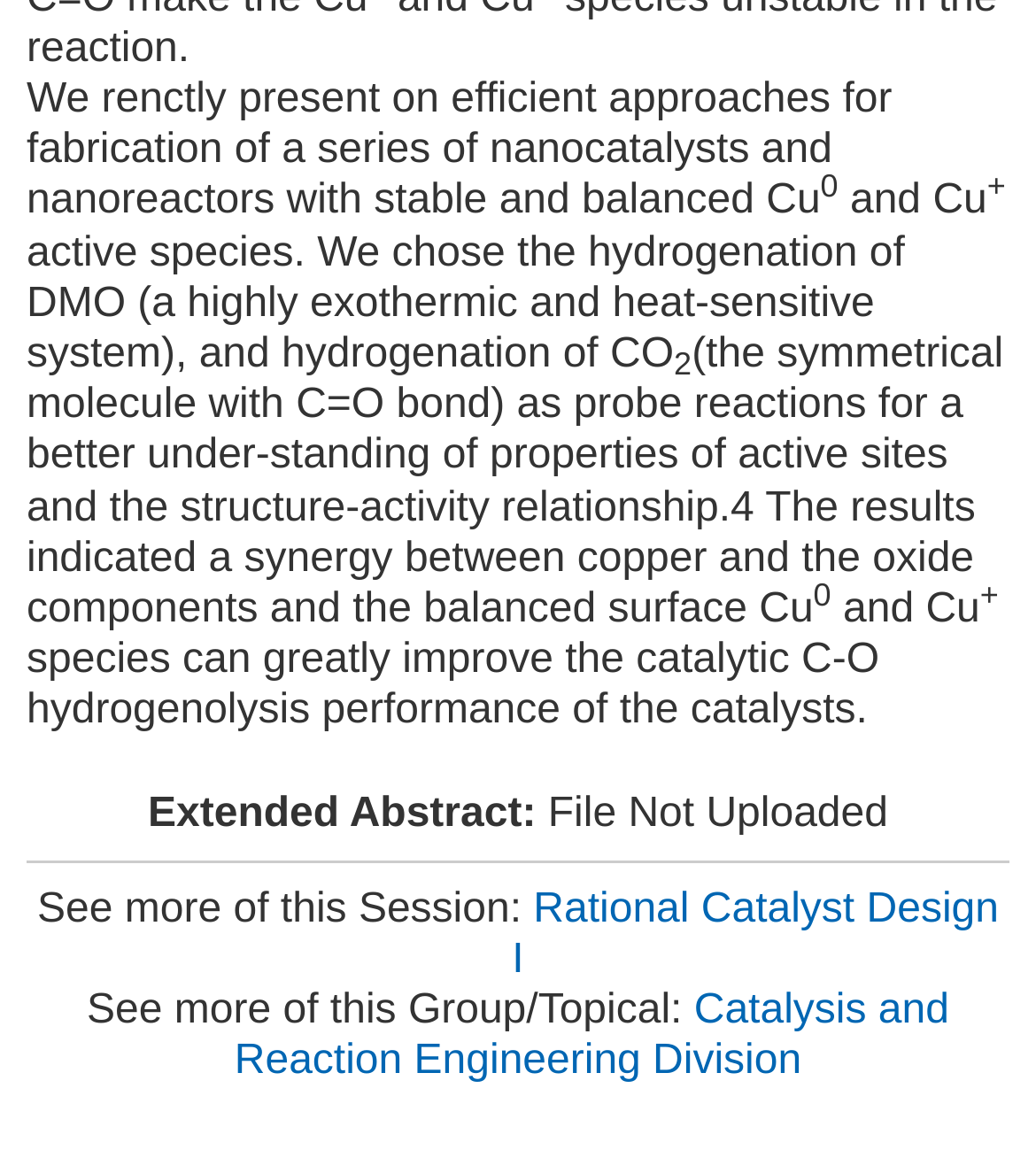What is the status of the file? Look at the image and give a one-word or short phrase answer.

Not Uploaded